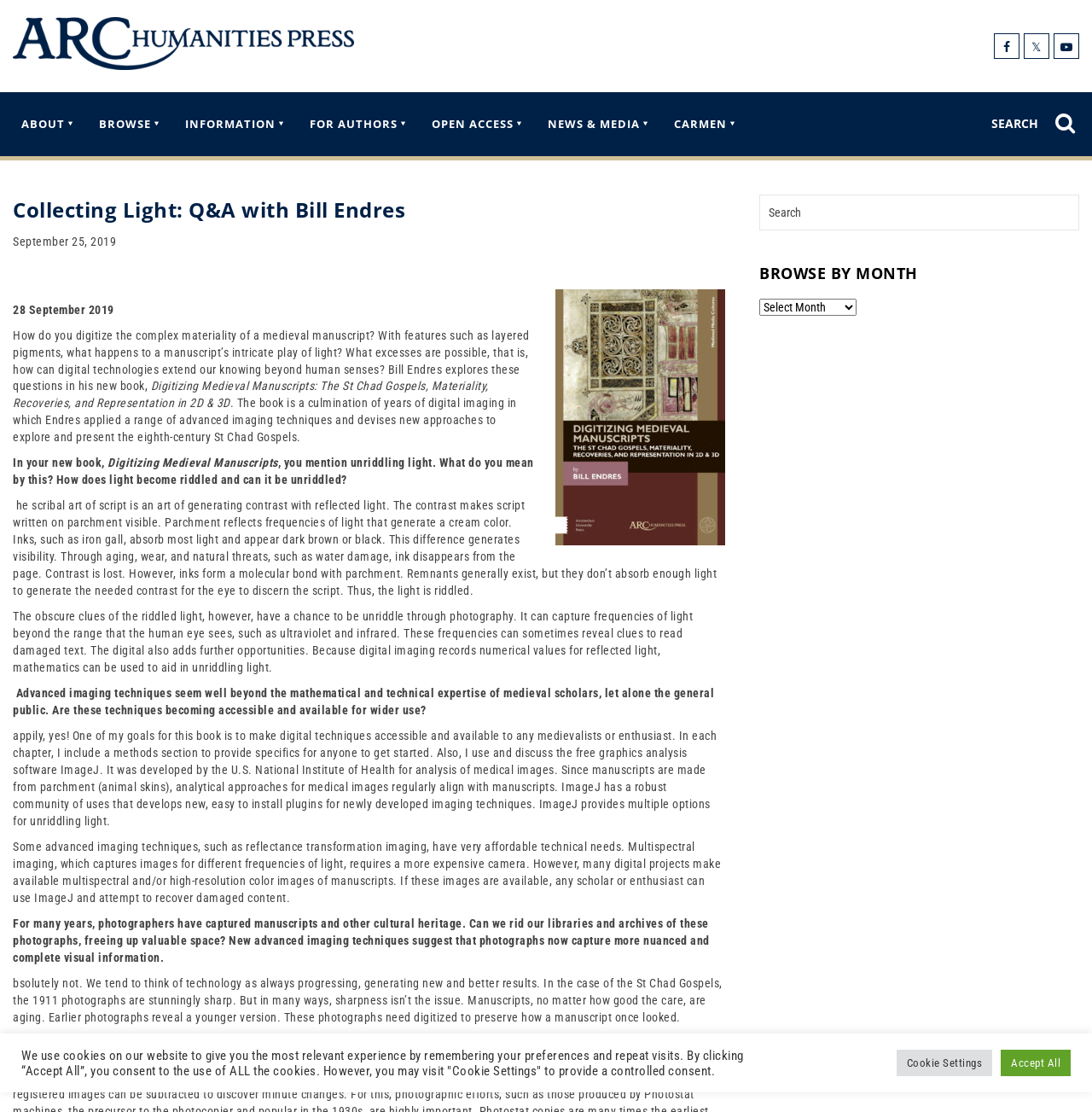Provide a comprehensive description of the webpage.

This webpage is about an interview with Bill Endres, an expert in digitizing medieval manuscripts. At the top left corner, there is a link to "Arc Humanities" accompanied by an image of the same name. On the top right corner, there are three social media links. Below them, there is a main navigation menu with seven links: "ABOUT", "BROWSE", "INFORMATION", "FOR AUTHORS", "OPEN ACCESS", "NEWS & MEDIA", and "CARMEN". 

To the right of the navigation menu, there is a search button with a "SEARCH" label. Below the search button, there is a heading "Collecting Light: Q&A with Bill Endres" followed by a date "September 25, 2019" and another date "28 September 2019". 

The main content of the webpage is an interview with Bill Endres, where he discusses his new book about digitizing medieval manuscripts. The interview is divided into several sections, each with a question and Bill's response. The questions and responses are presented in a clear and readable format. 

At the bottom right corner of the webpage, there is a search box with a label "Search for:". Below it, there is a heading "BROWSE BY MONTH" with a dropdown menu. 

Finally, at the very bottom of the webpage, there is a cookie policy notification with two buttons: "Cookie Settings" and "Accept All".